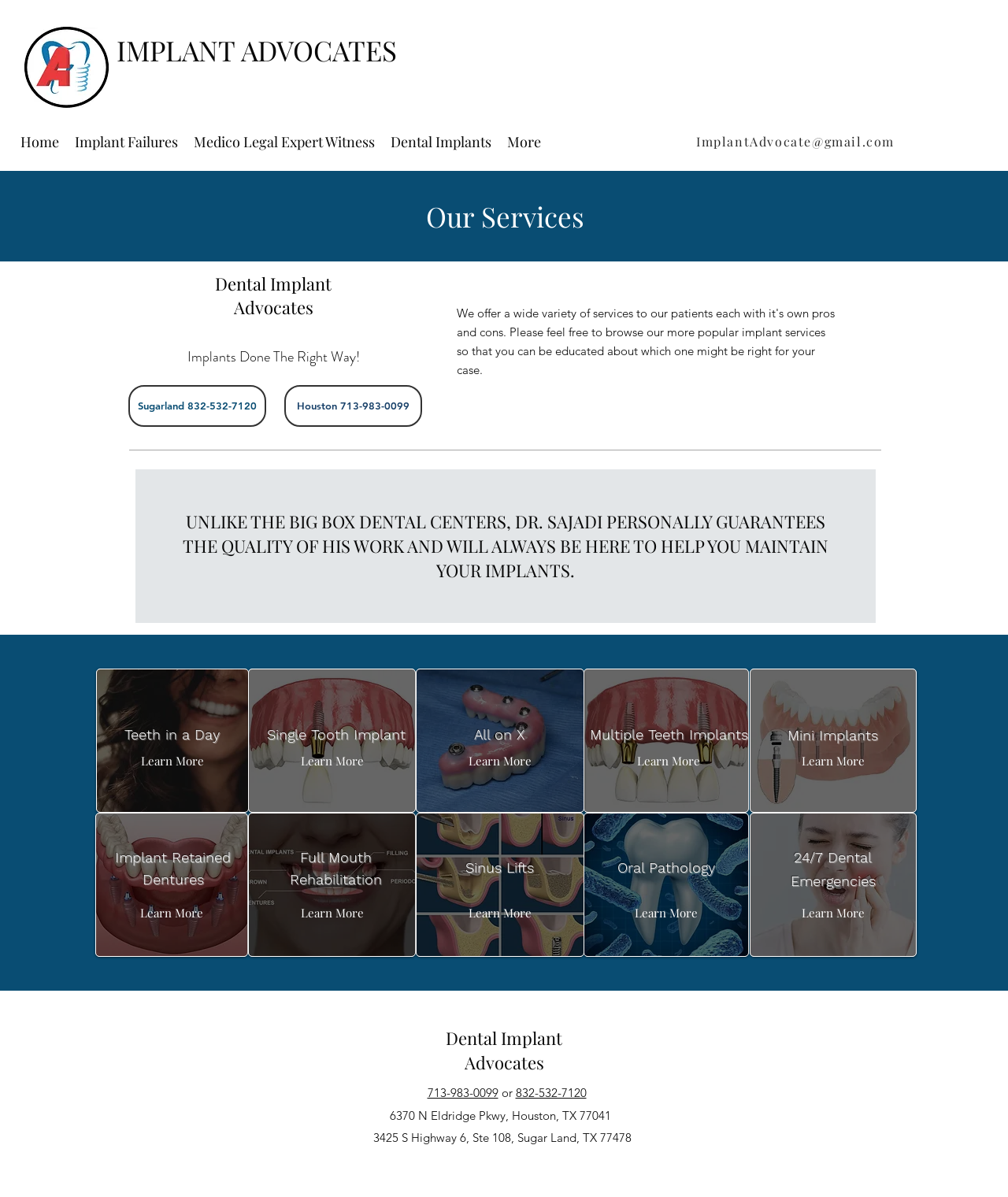What is the address of the Sugar Land location?
Based on the screenshot, answer the question with a single word or phrase.

3425 S Highway 6, Ste 108, Sugar Land, TX 77478